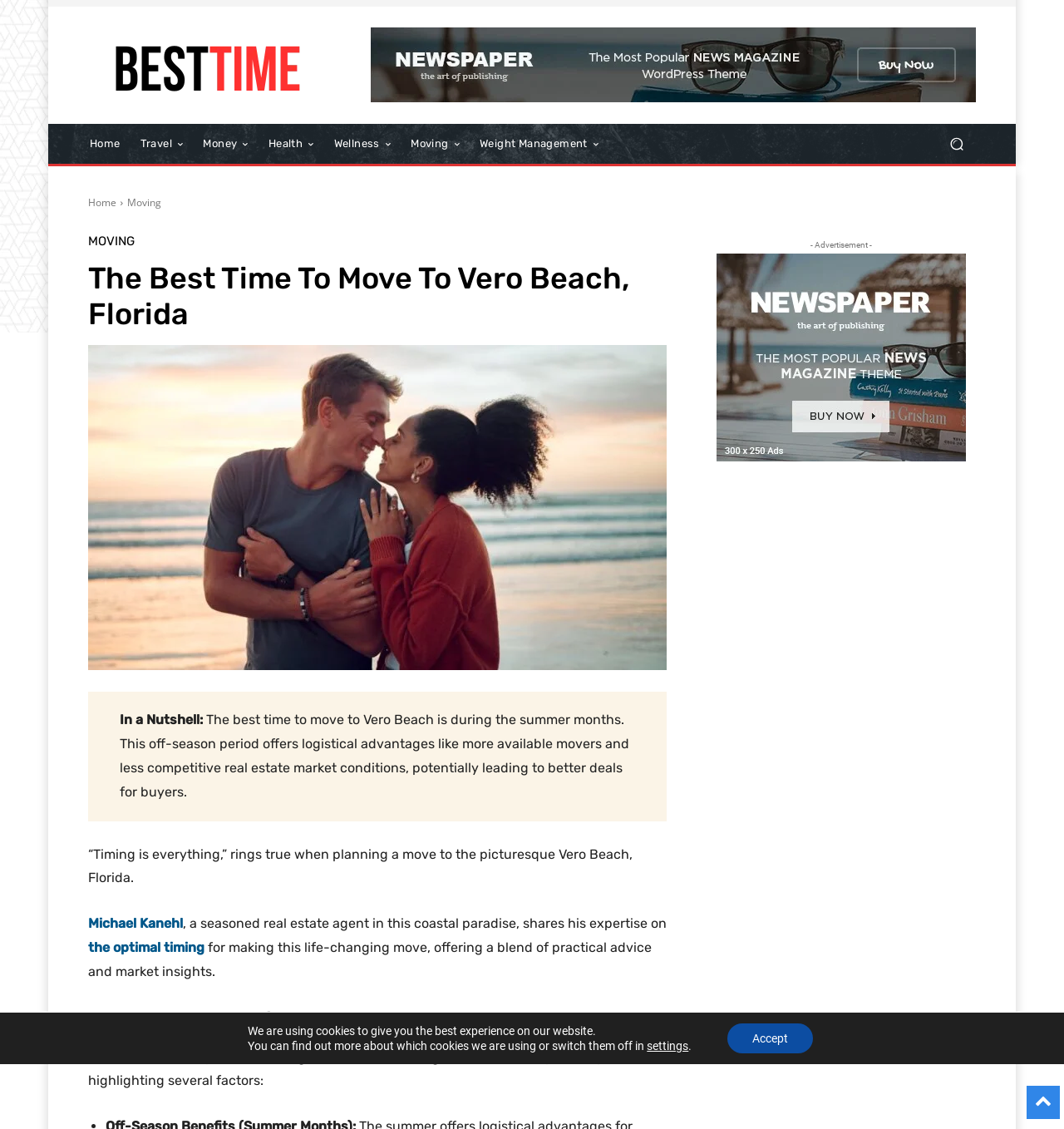Locate the bounding box coordinates for the element described below: "Moving". The coordinates must be four float values between 0 and 1, formatted as [left, top, right, bottom].

[0.12, 0.173, 0.152, 0.186]